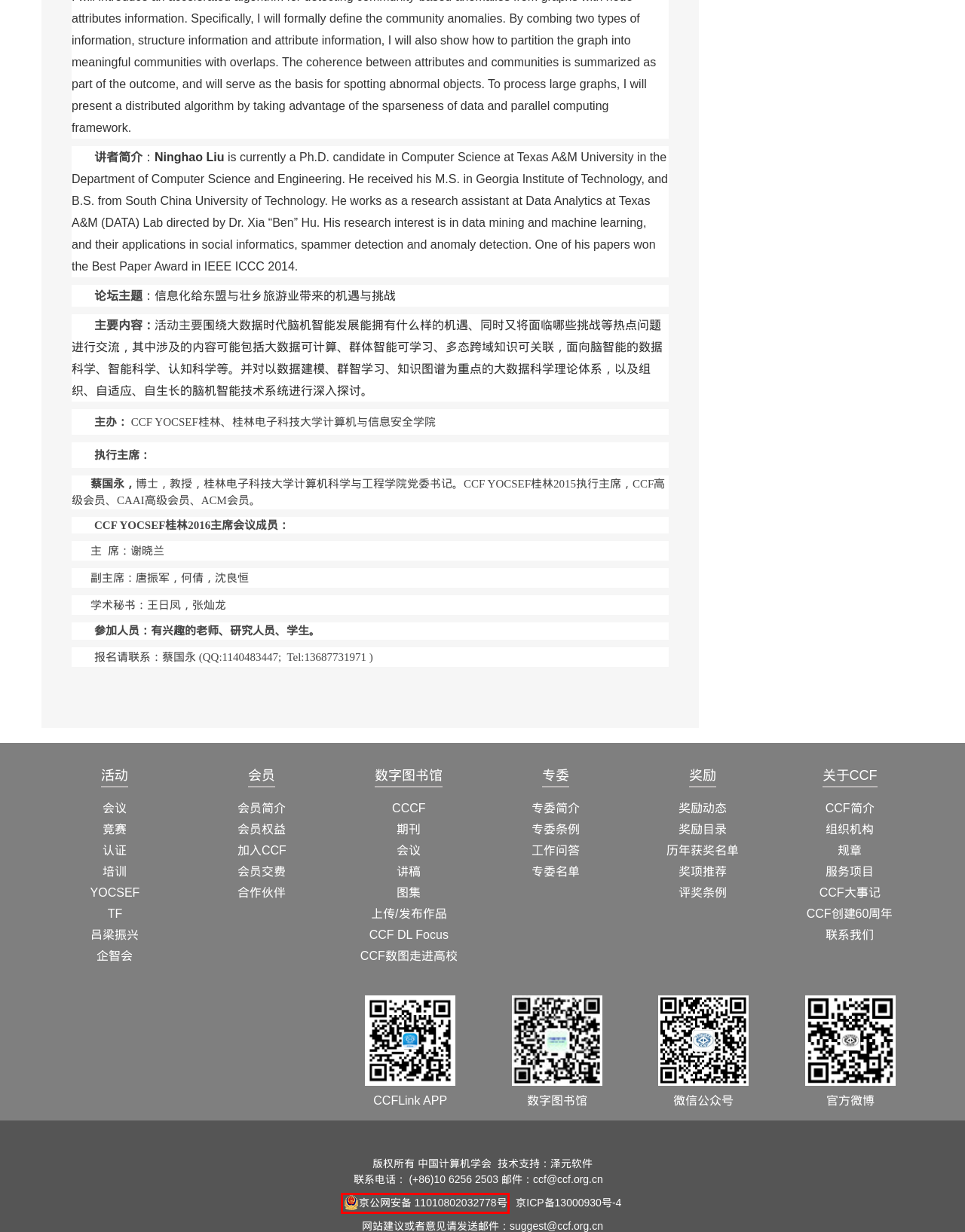Inspect the screenshot of a webpage with a red rectangle bounding box. Identify the webpage description that best corresponds to the new webpage after clicking the element inside the bounding box. Here are the candidates:
A. 项目与服务-中国计算机学会
B. CCF会员专属资料上传通道-CCF数字图书馆 - 中国计算机学会
C. PPT-CCF数字图书馆
D. CCFLink - 中国计算机学会
E. 专辑-CCF数字图书馆
F. CCF数字图书馆走进高校 - 中国计算机学会
G. 企智会-中国计算机学会
H. 全国互联网安全管理平台

H